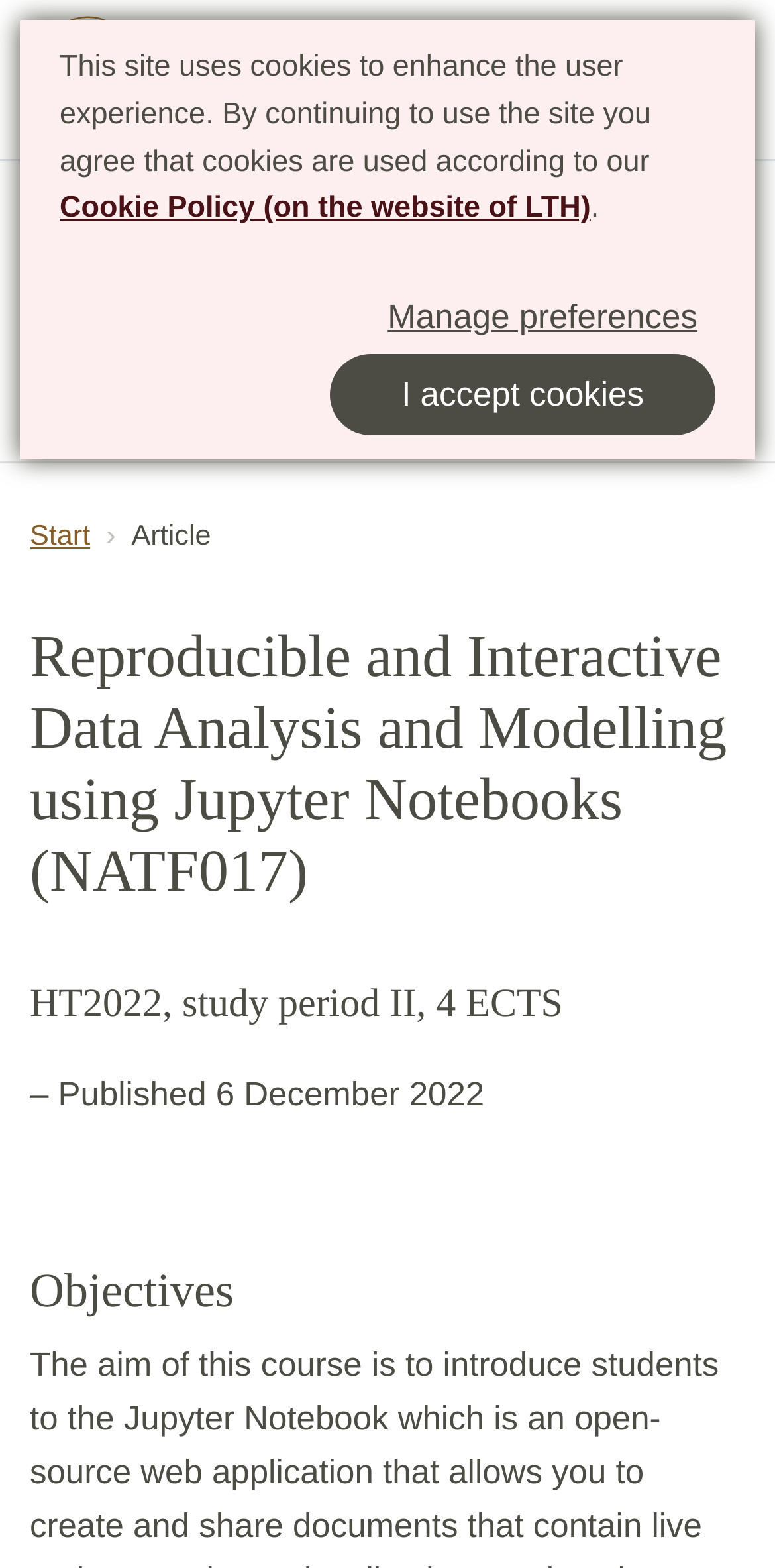For the given element description Manage preferences, determine the bounding box coordinates of the UI element. The coordinates should follow the format (top-left x, top-left y, bottom-right x, bottom-right y) and be within the range of 0 to 1.

[0.498, 0.184, 0.903, 0.221]